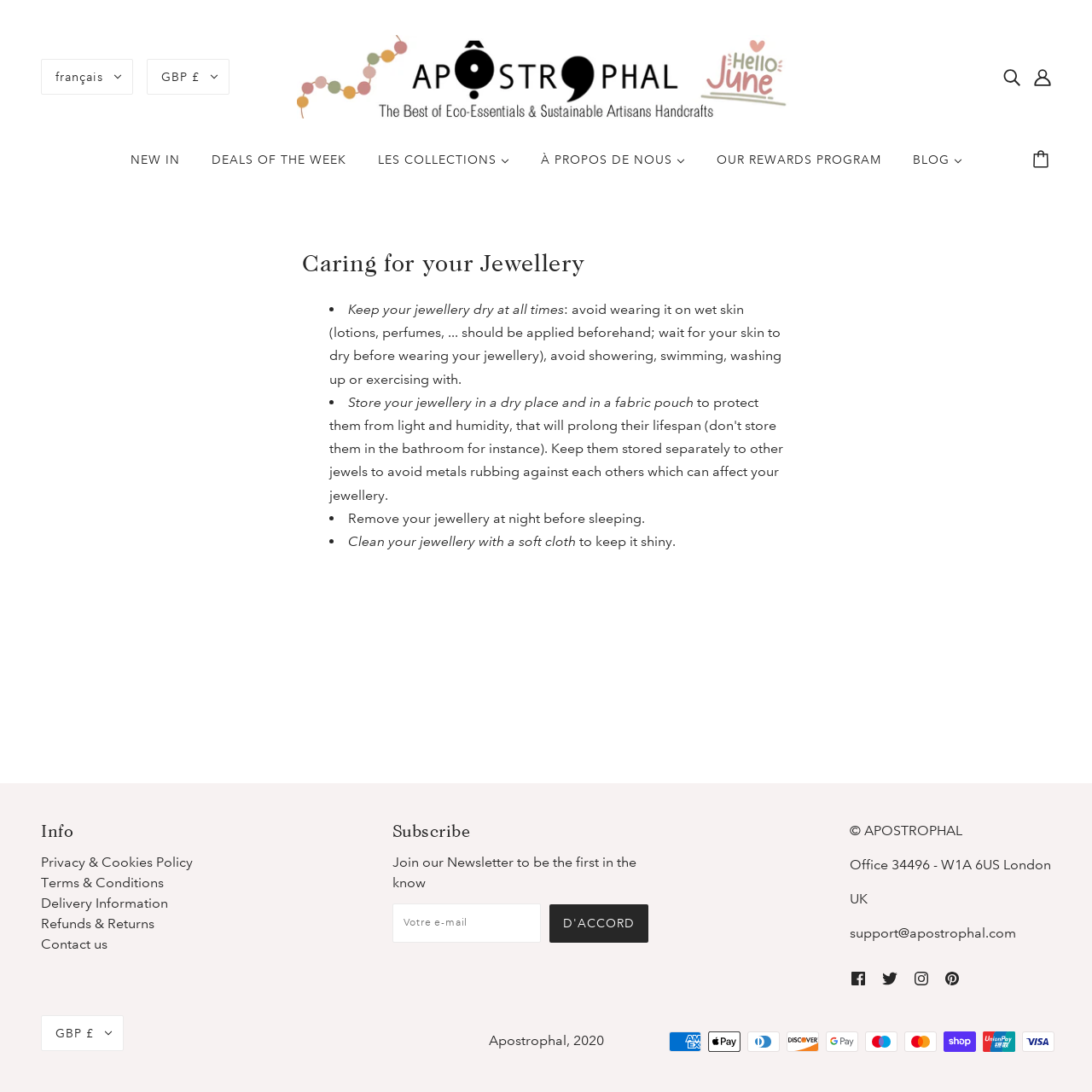How many social media icons are displayed in the footer?
Using the information from the image, provide a comprehensive answer to the question.

I counted the social media icons in the footer section of the webpage and found four icons: Facebook, Twitter, Instagram, and Pinterest. These icons likely allow users to connect with the website's social media profiles.